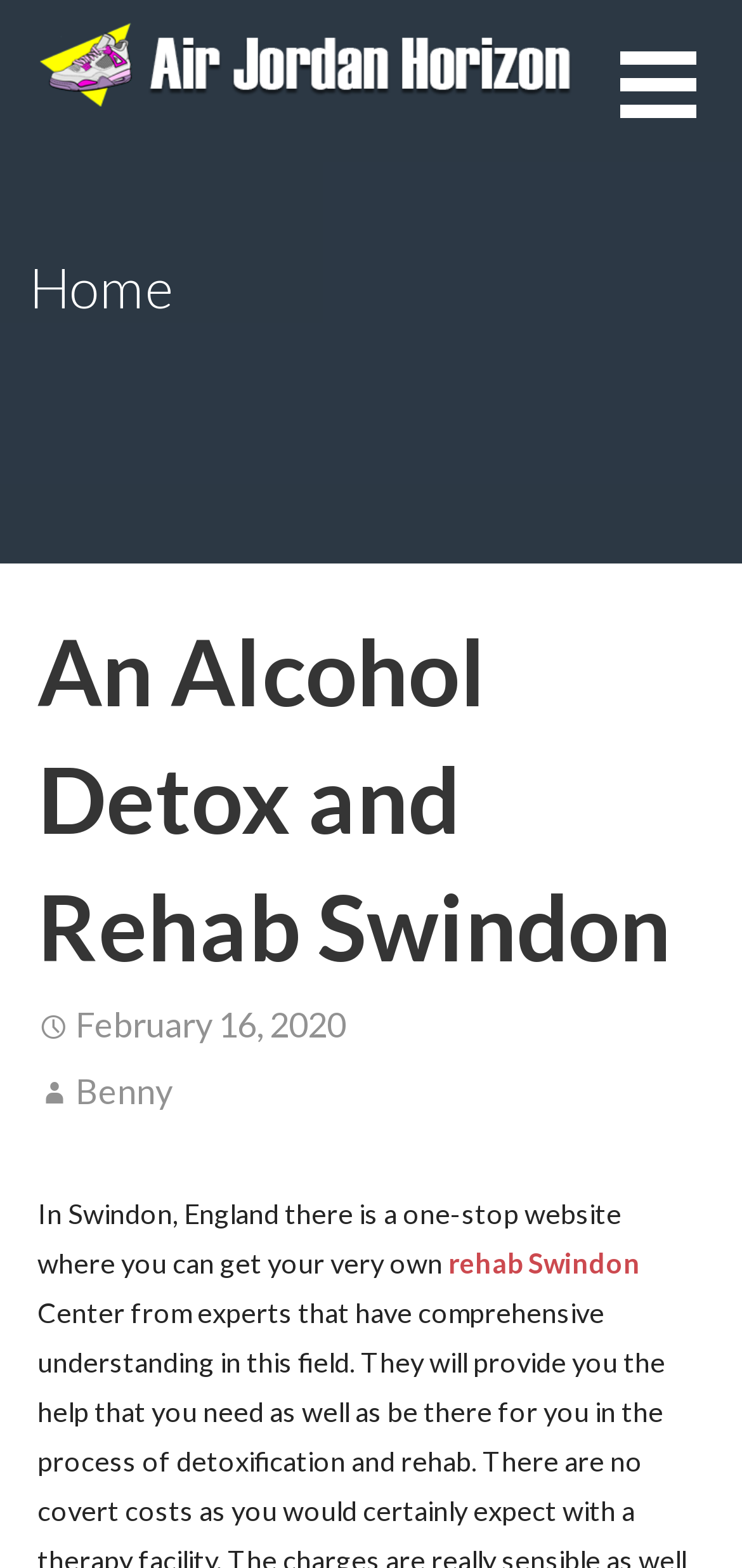What is the purpose of the website?
From the screenshot, provide a brief answer in one word or phrase.

To provide rehab services